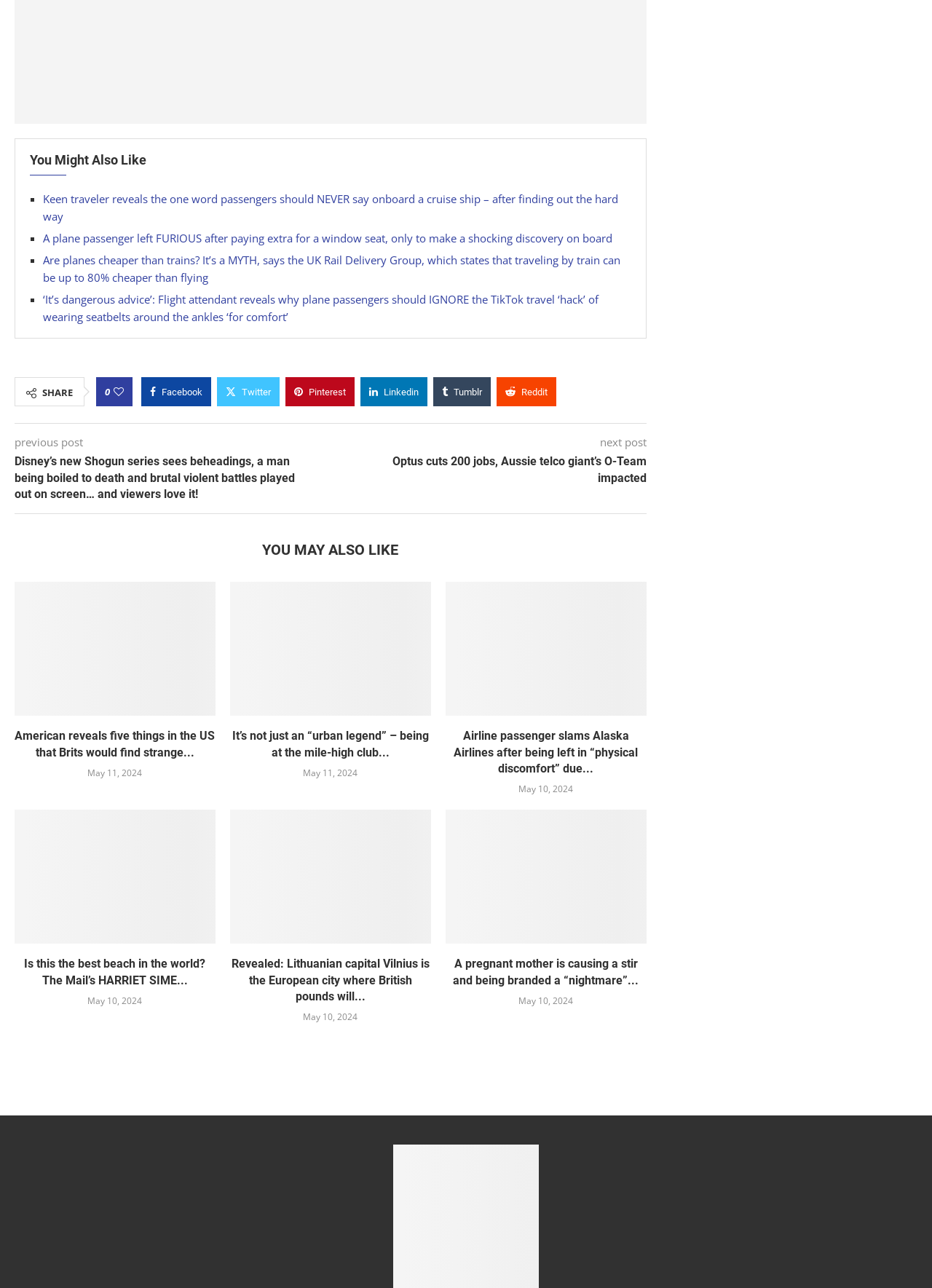What is the date of the article 'American reveals five things in the US that Brits would find strange...'
Your answer should be a single word or phrase derived from the screenshot.

May 11, 2024